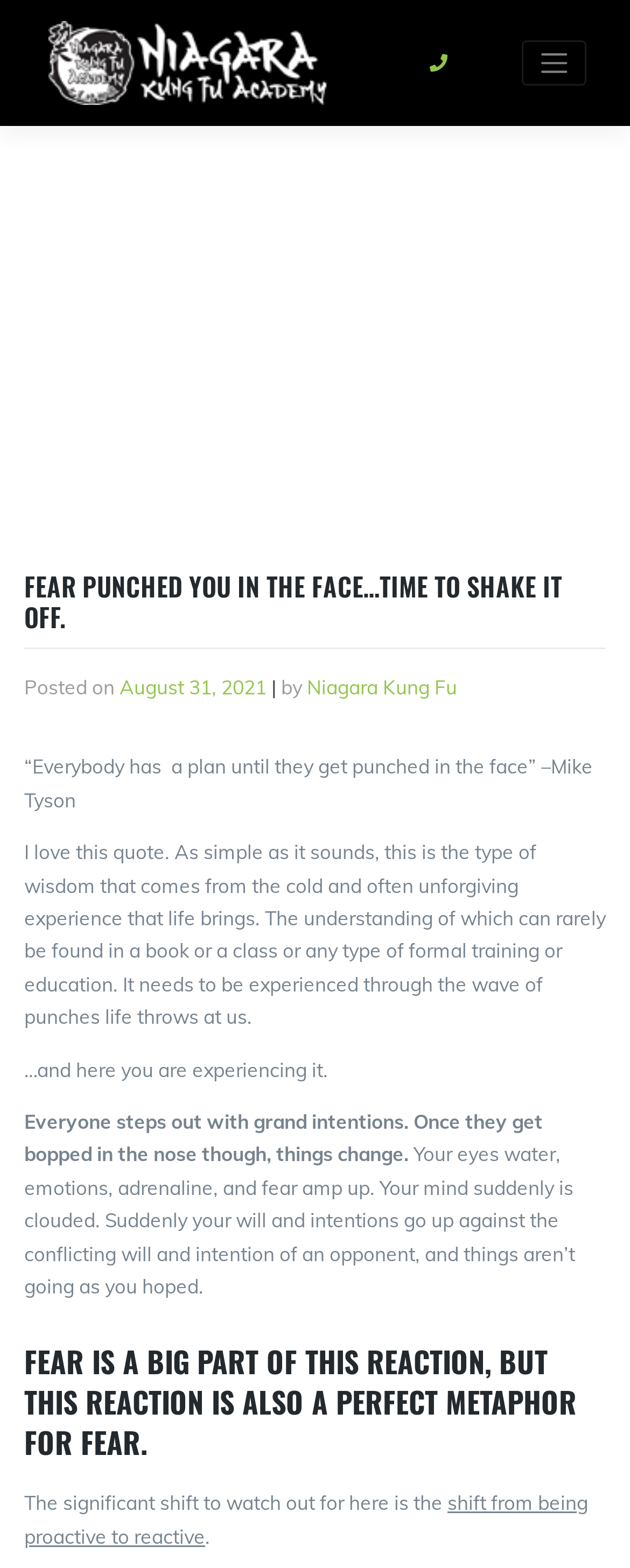Please determine the bounding box of the UI element that matches this description: alt="Niagara Kung Fu Academy logo". The coordinates should be given as (top-left x, top-left y, bottom-right x, bottom-right y), with all values between 0 and 1.

[0.069, 0.03, 0.533, 0.047]